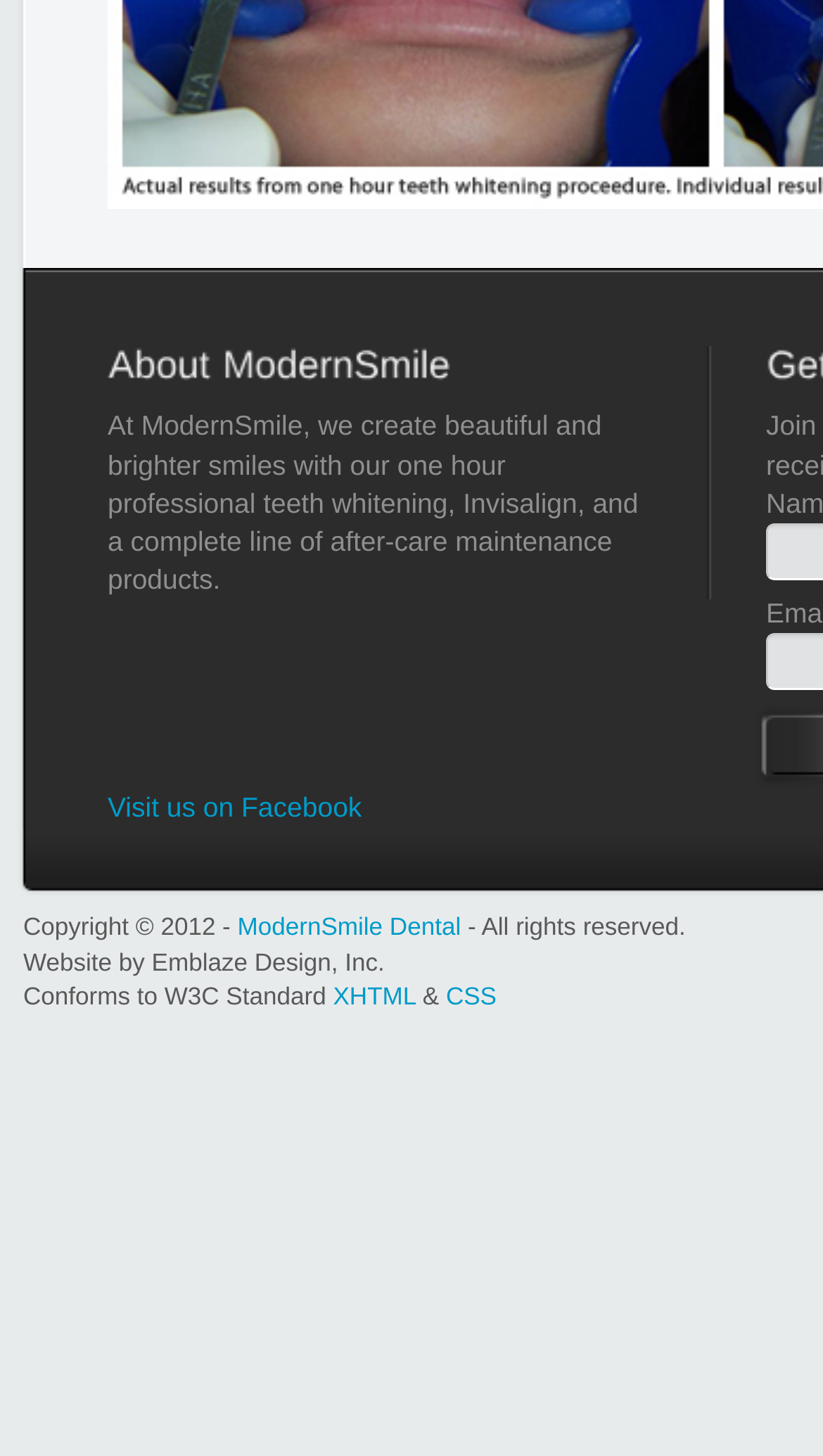Based on the image, give a detailed response to the question: What is the purpose of the dental service?

The static text 'At ModernSmile, we create beautiful and brighter smiles with our one hour professional teeth whitening, Invisalign, and a complete line of after-care maintenance products.' indicates that the dental service provides teeth whitening and Invisalign services.